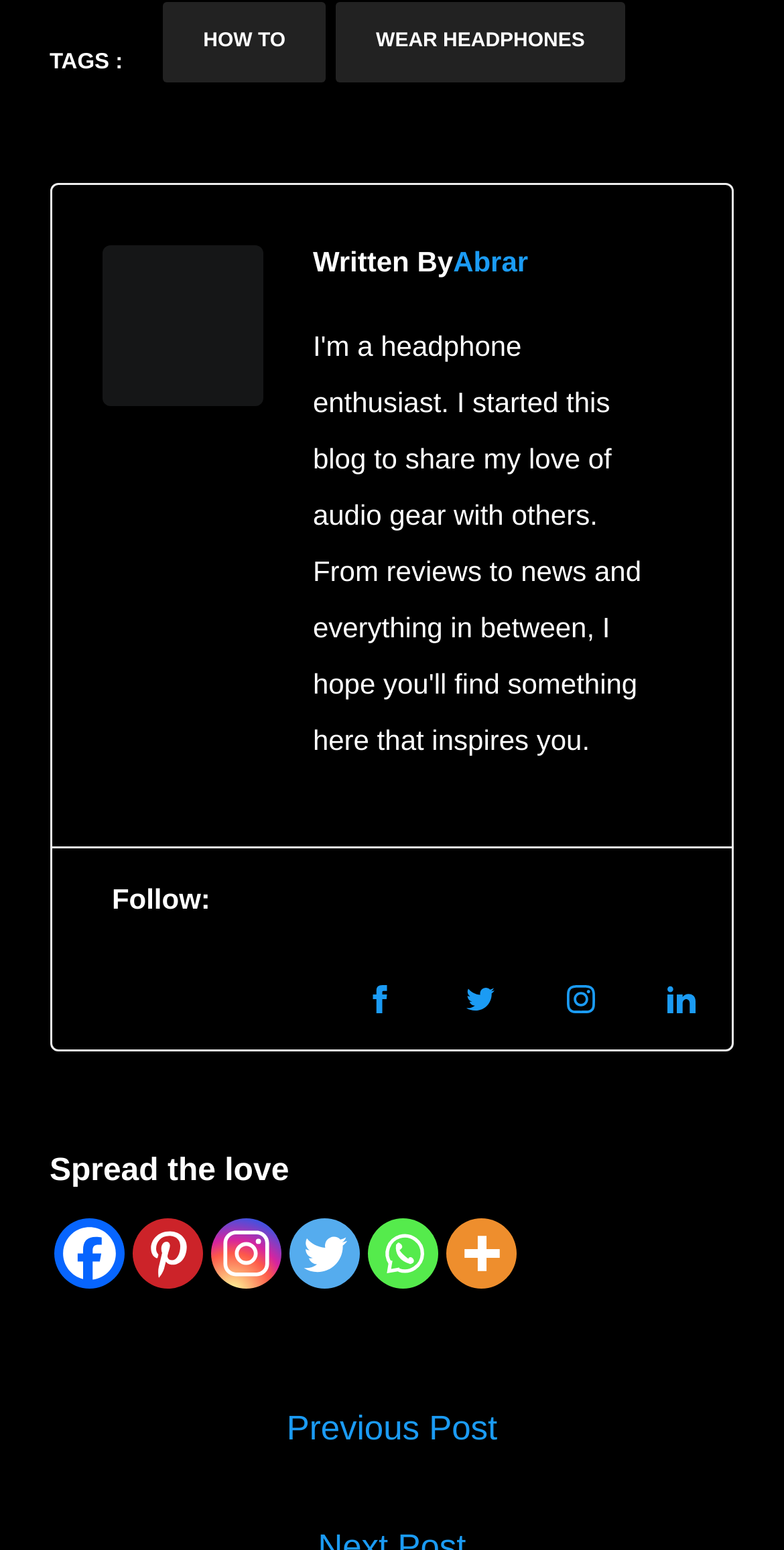Determine the bounding box for the UI element as described: "wear headphones". The coordinates should be represented as four float numbers between 0 and 1, formatted as [left, top, right, bottom].

[0.428, 0.001, 0.797, 0.053]